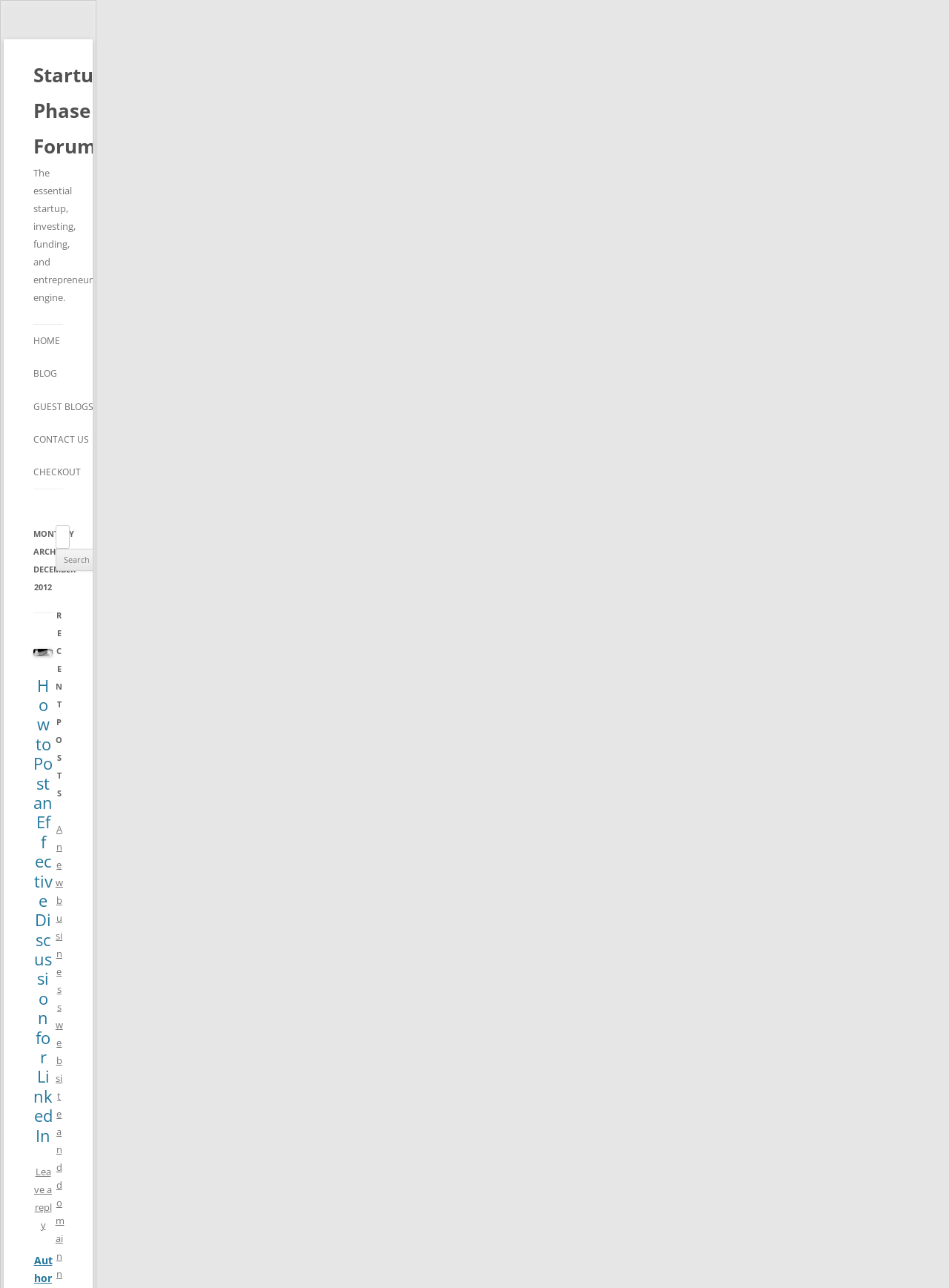Examine the image and give a thorough answer to the following question:
Is the search box required?

I examined the search box and found that the 'required' attribute is set to 'False', indicating that the search box is not required.